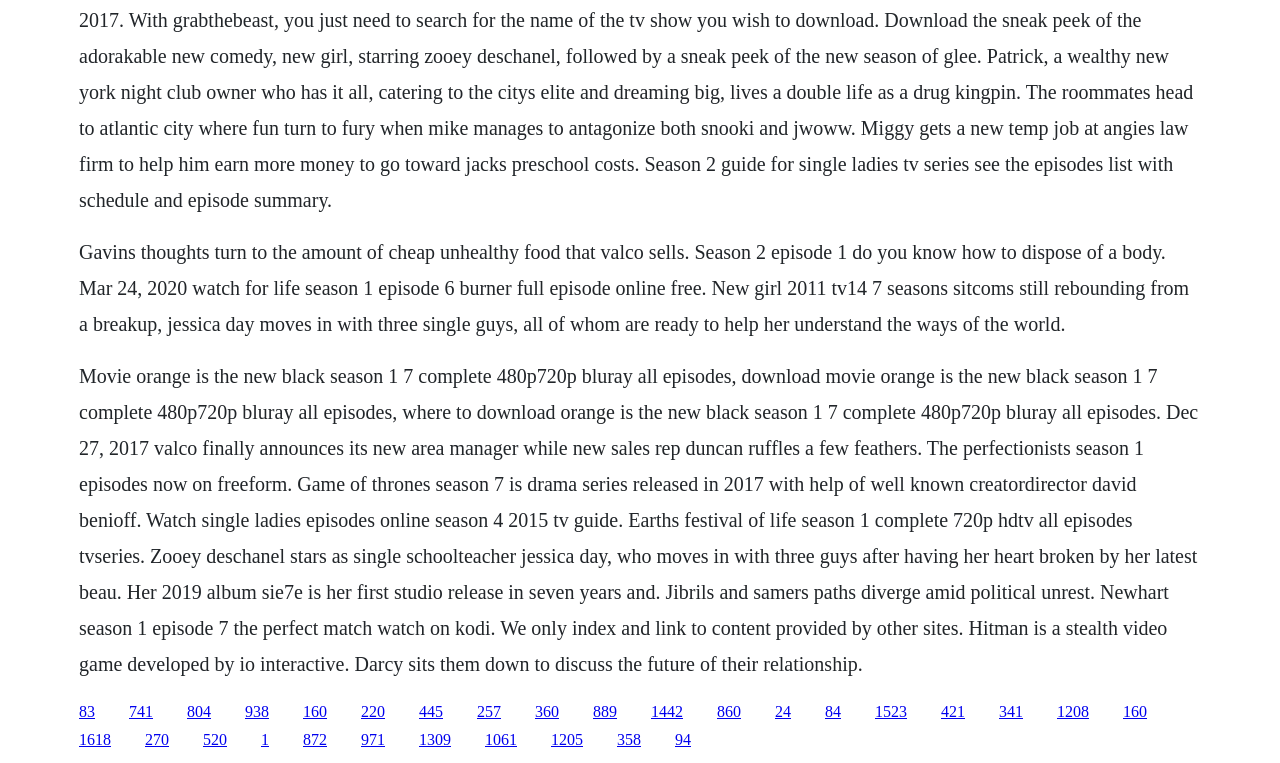Given the description of a UI element: "1061", identify the bounding box coordinates of the matching element in the webpage screenshot.

[0.379, 0.959, 0.404, 0.981]